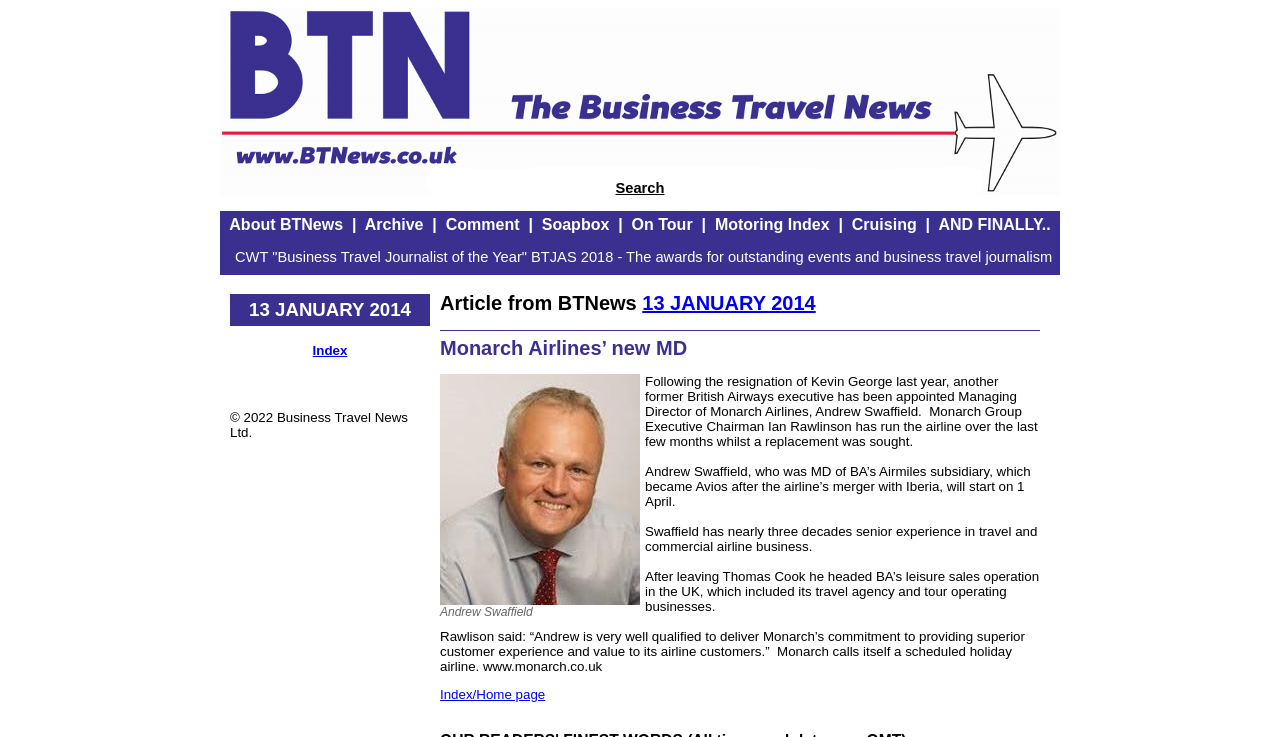Use the information in the screenshot to answer the question comprehensively: What is the name of the airline mentioned in the article?

I found the answer by reading the article on the webpage, which mentions Monarch Airlines as the airline where Andrew Swaffield has been appointed as the new Managing Director.